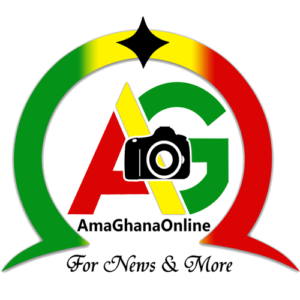What does the camera icon symbolize?
Make sure to answer the question with a detailed and comprehensive explanation.

The camera icon integrated into the design of the logo symbolizes the outlet's focus on photography and multimedia journalism, highlighting their commitment to visual storytelling.